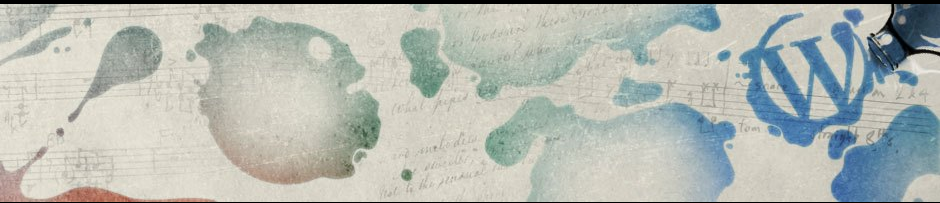Use a single word or phrase to answer the question: 
What is overlaid on the background?

Musical notations